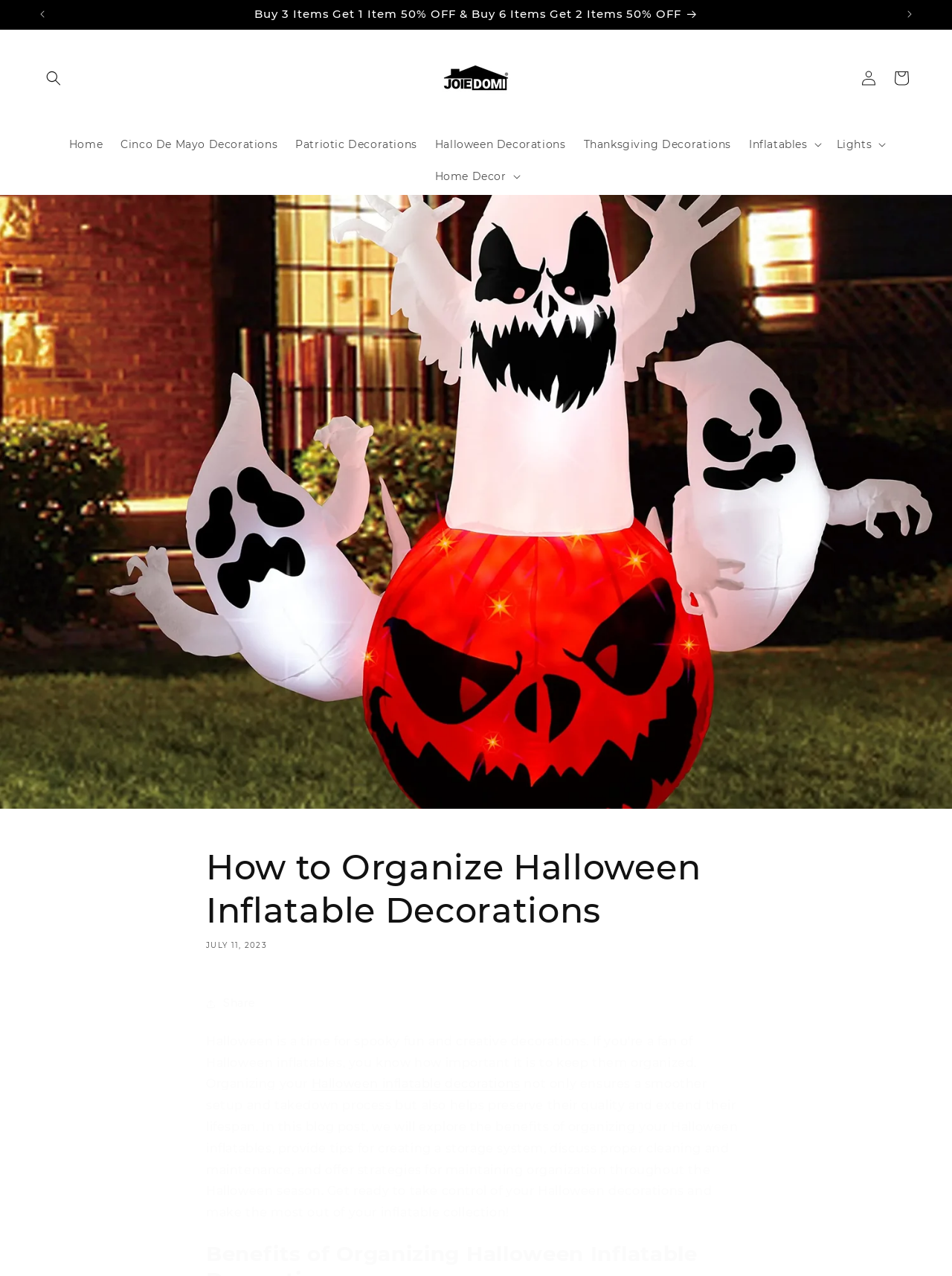What type of decorations is the website focused on?
Please give a detailed and elaborate explanation in response to the question.

Based on the webpage's content, particularly the link 'Halloween Decorations' and the blog post title 'How to Organize Halloween Inflatable Decorations', it is clear that the website is focused on Halloween inflatable decorations.